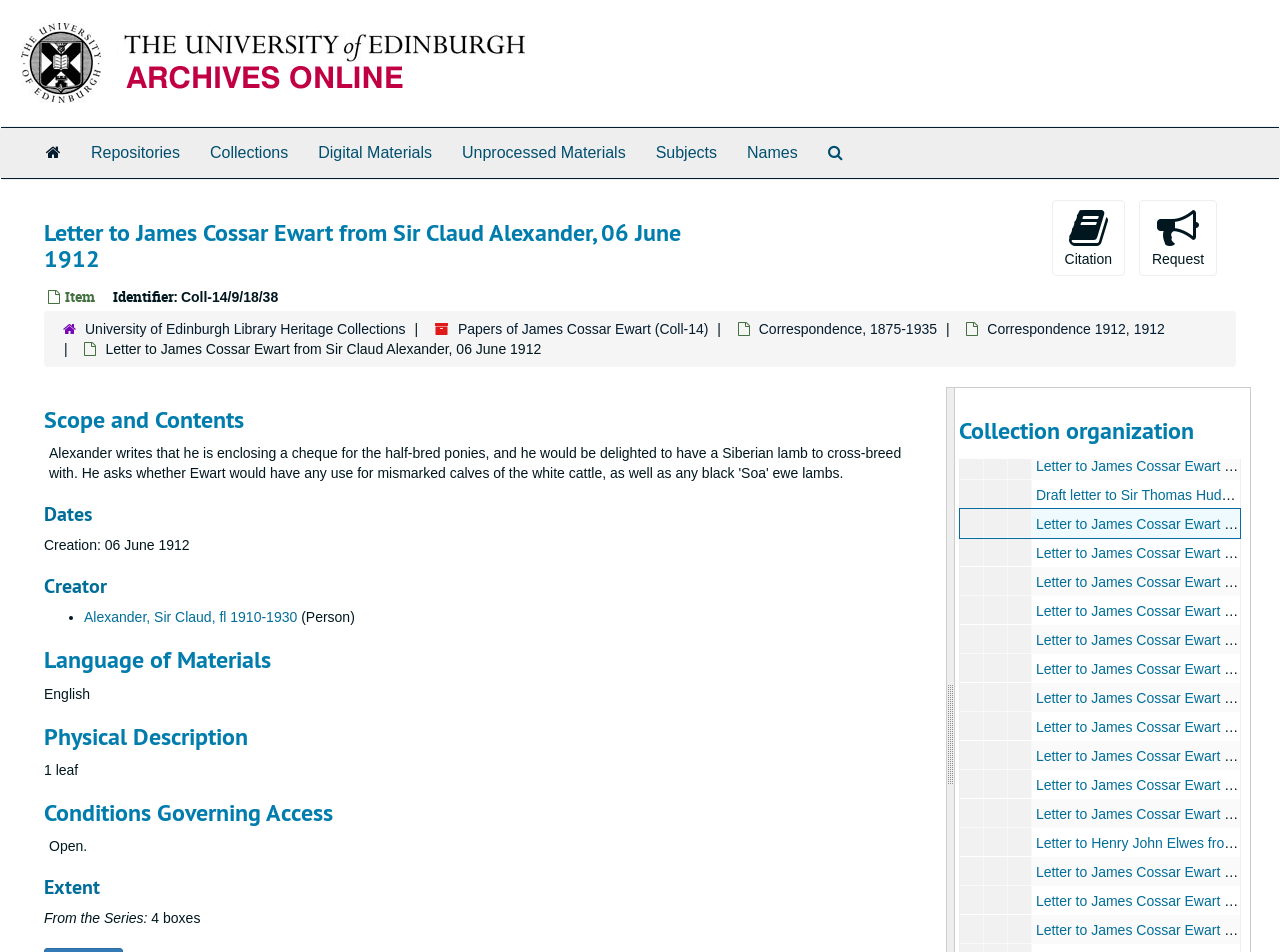Answer the question using only a single word or phrase: 
What is the identifier of the letter?

Coll-14/9/18/38